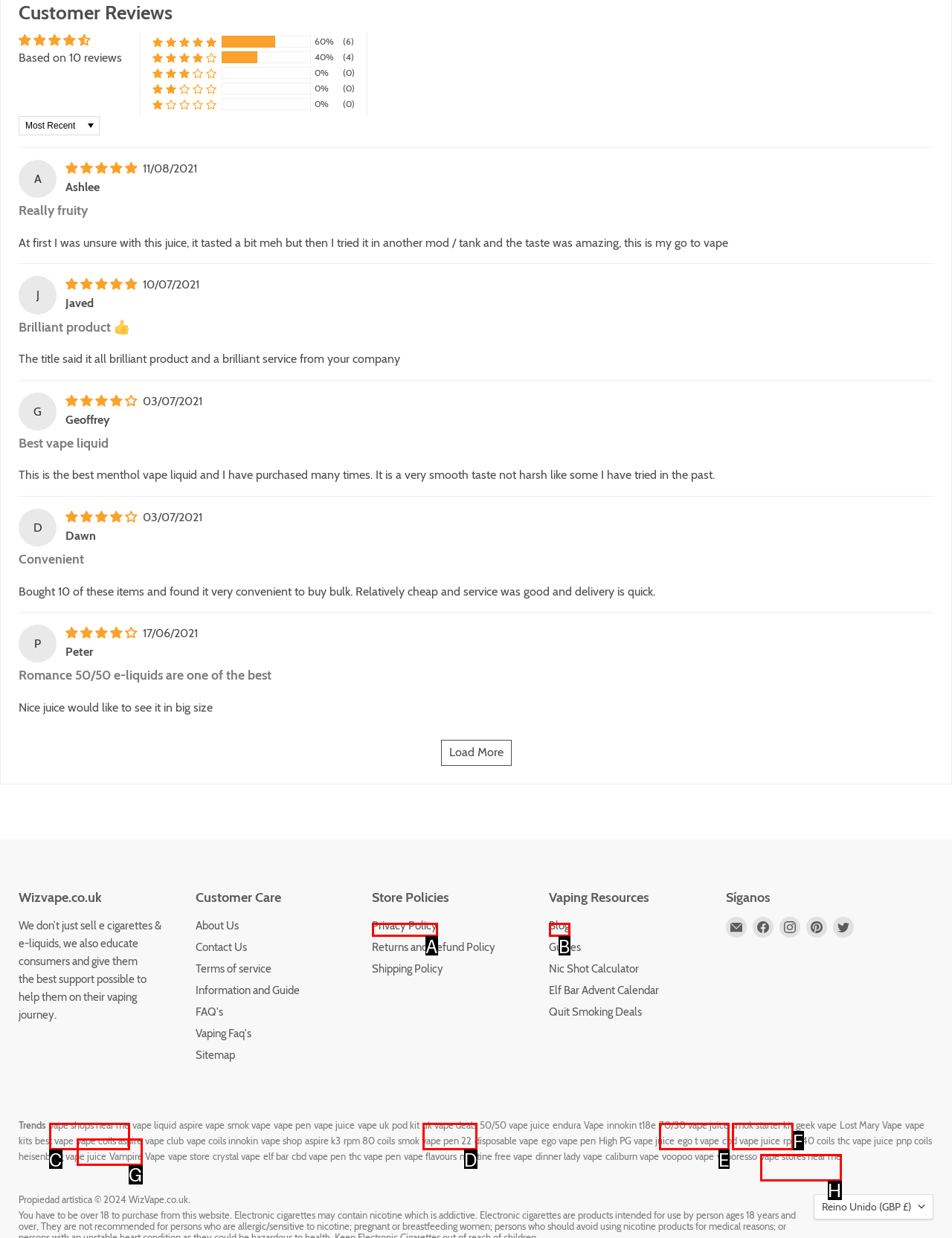Tell me which one HTML element best matches the description: vape stores near me
Answer with the option's letter from the given choices directly.

H